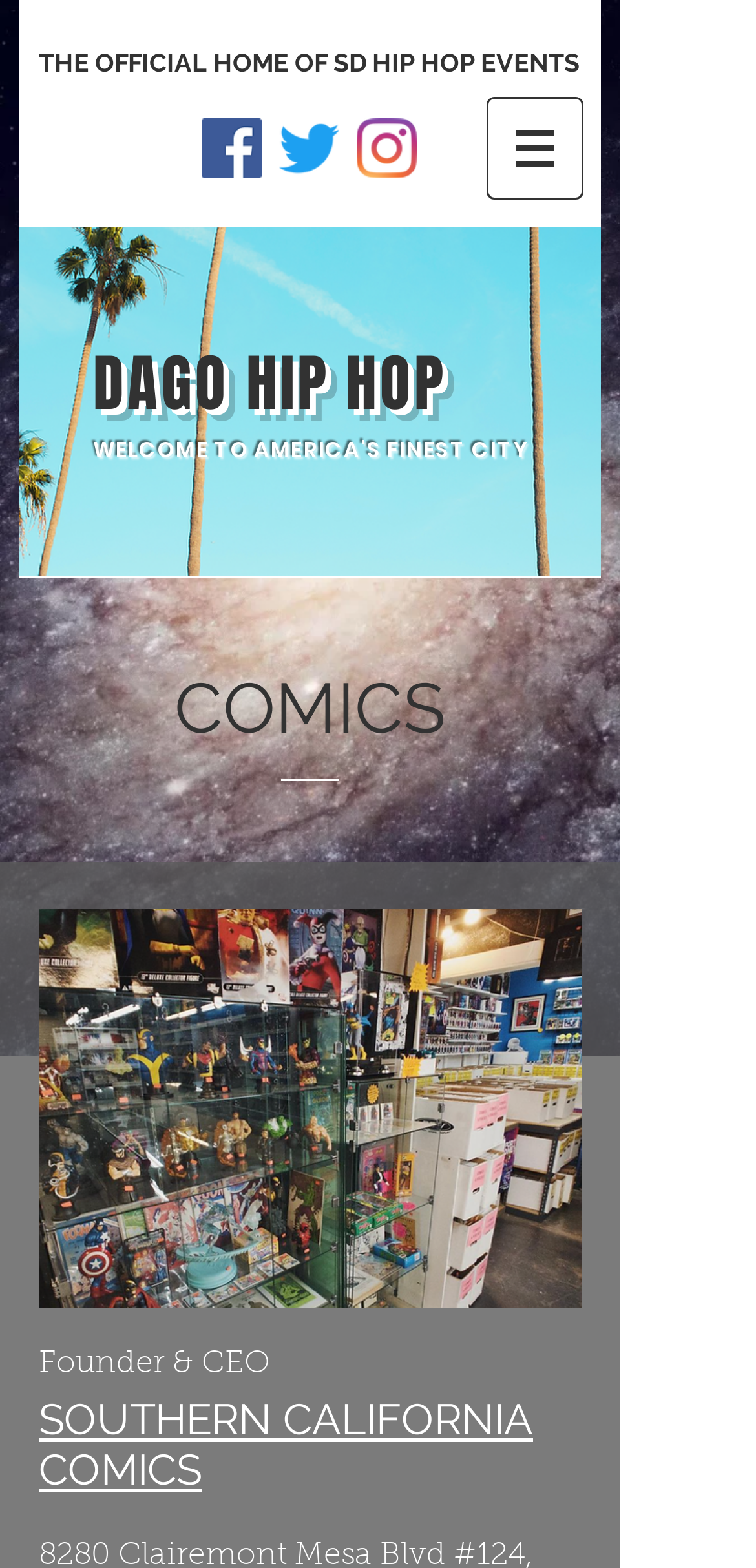What is the name of the company mentioned?
Look at the image and provide a short answer using one word or a phrase.

DAGO HIP HOP